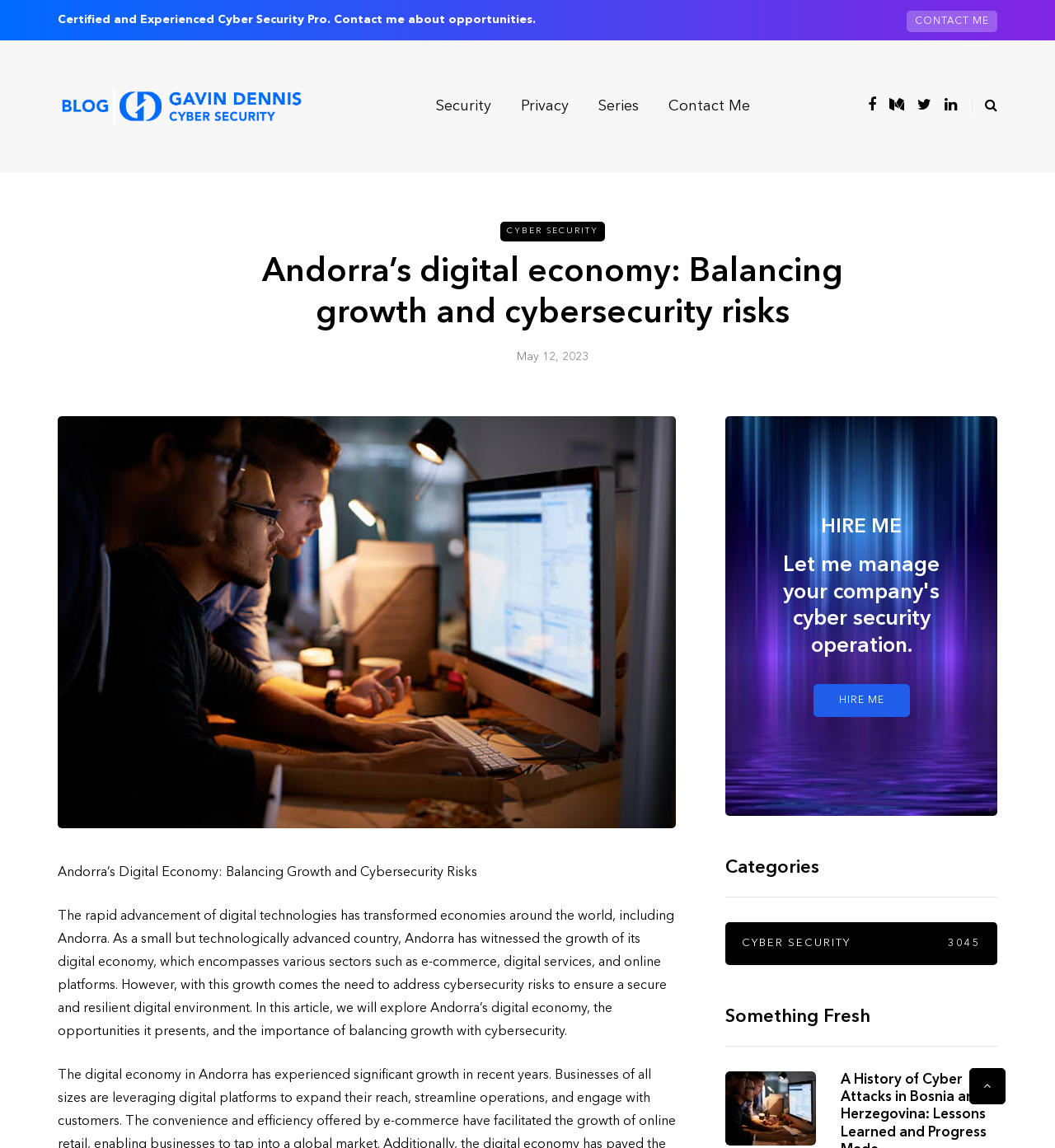Can you find the bounding box coordinates of the area I should click to execute the following instruction: "Explore the security category"?

[0.399, 0.083, 0.479, 0.103]